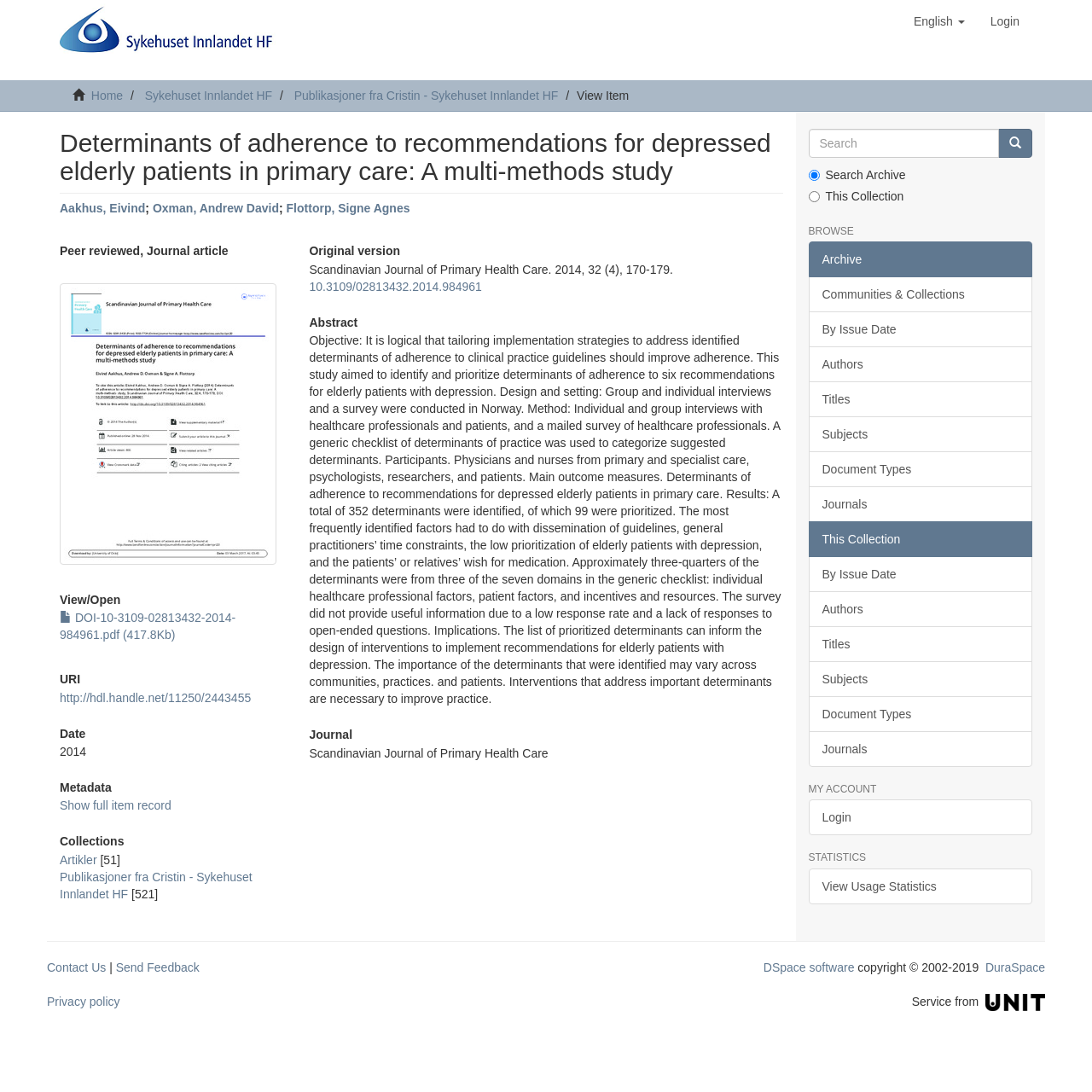Can you specify the bounding box coordinates of the area that needs to be clicked to fulfill the following instruction: "View the full item record"?

[0.055, 0.732, 0.157, 0.744]